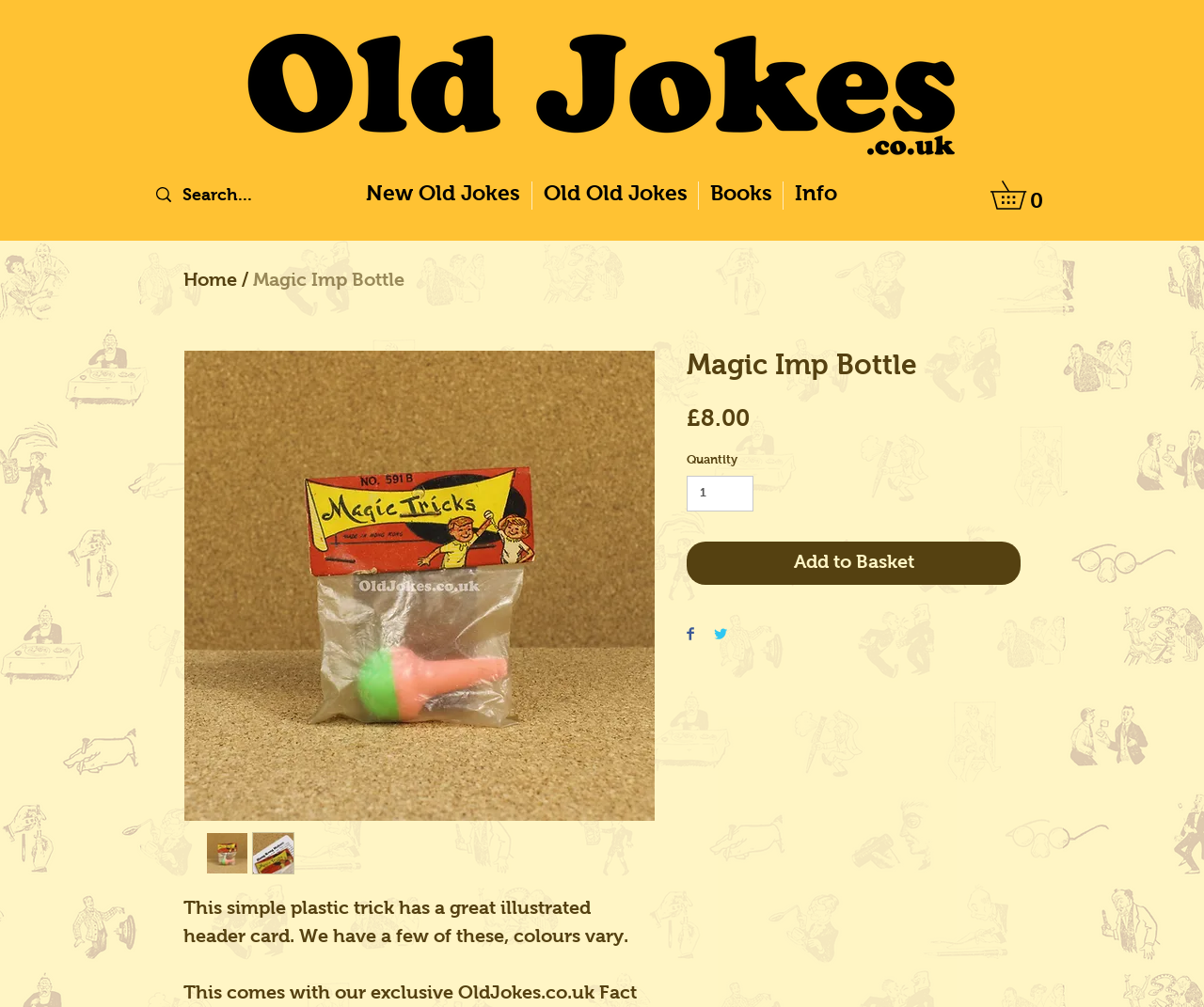What is the color of the cart icon?
From the screenshot, supply a one-word or short-phrase answer.

black